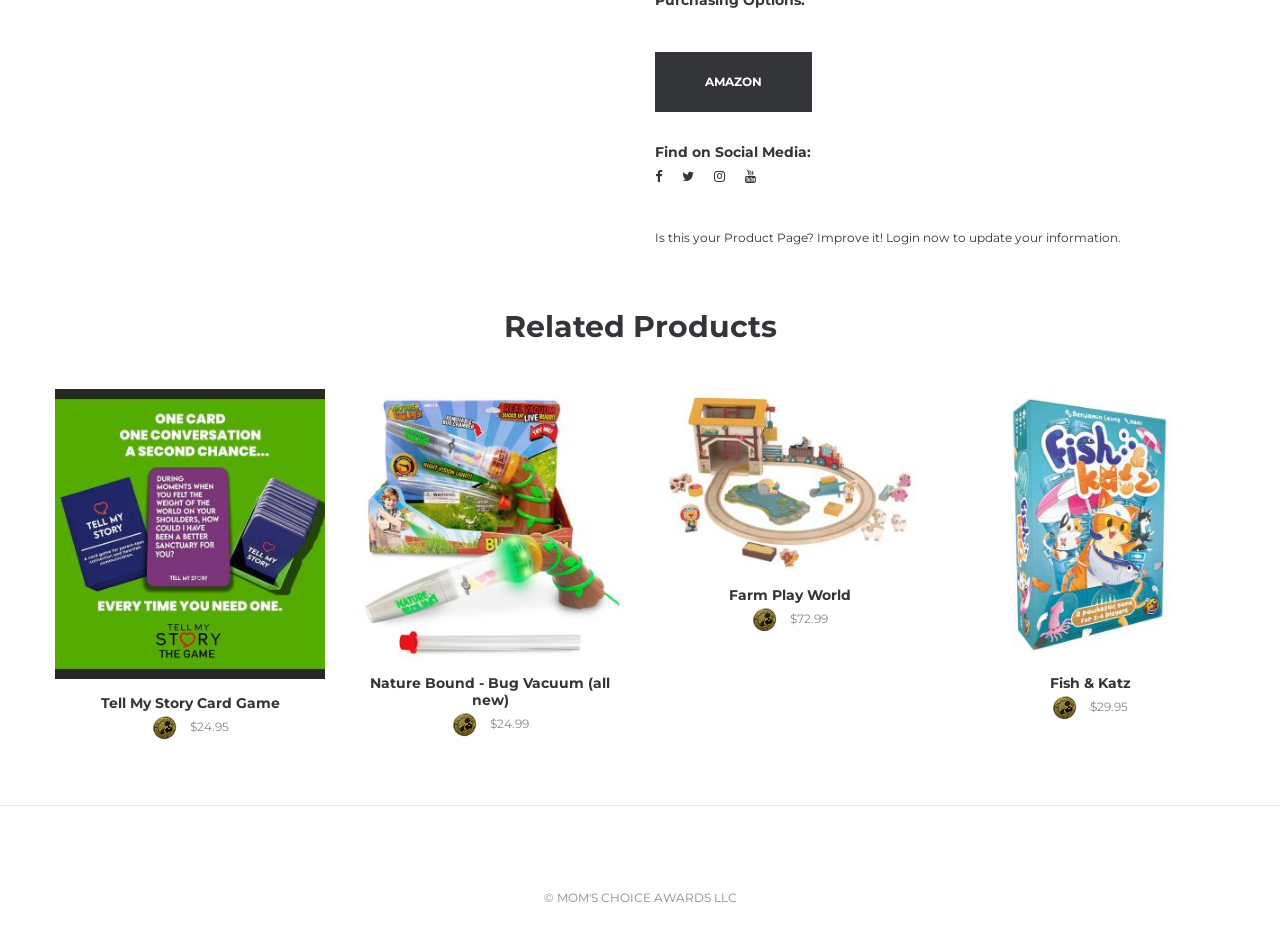Bounding box coordinates should be in the format (top-left x, top-left y, bottom-right x, bottom-right y) and all values should be floating point numbers between 0 and 1. Determine the bounding box coordinate for the UI element described as: Farm Play World

[0.57, 0.633, 0.665, 0.653]